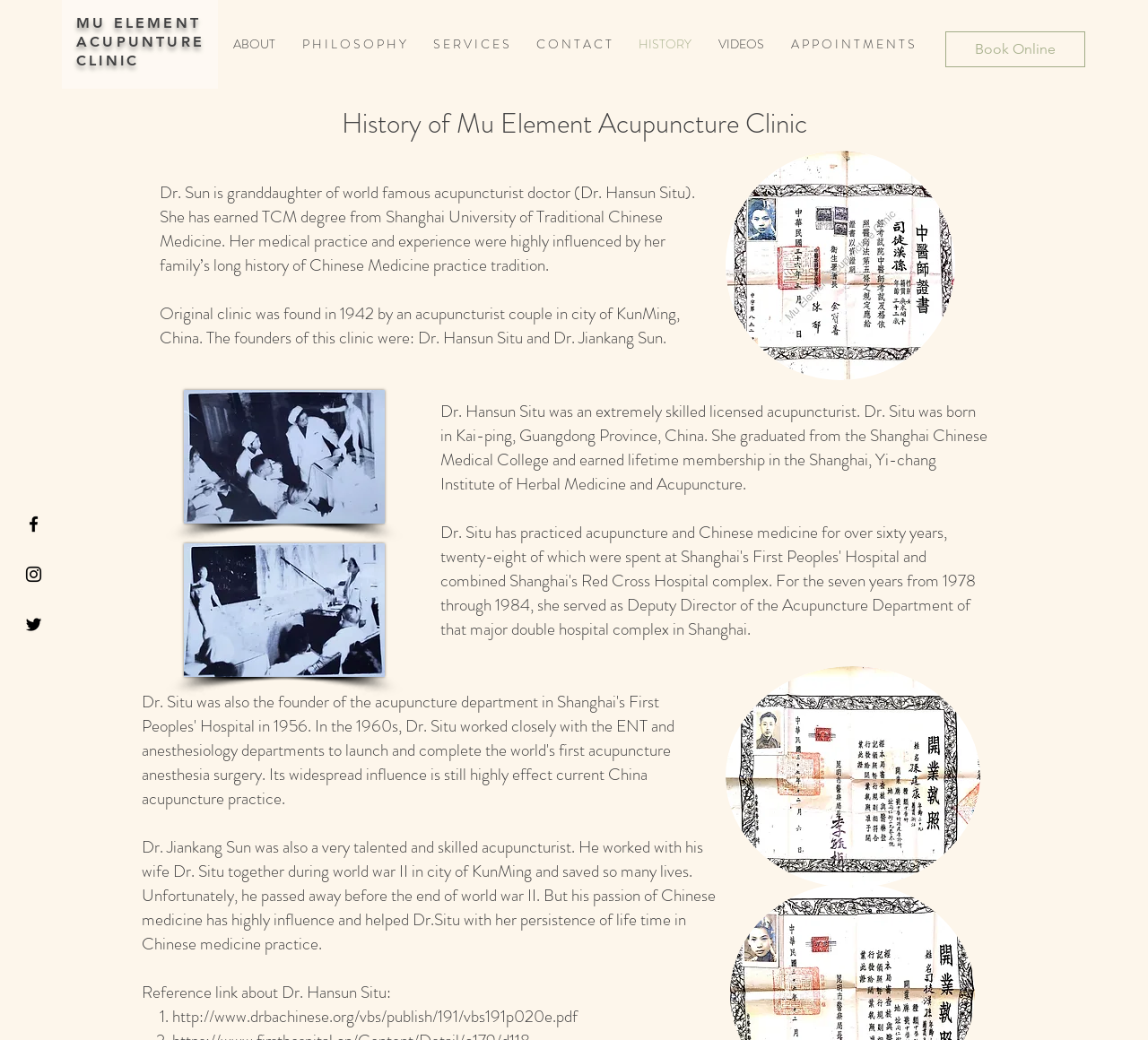What is the focus of the treatment?
Provide a one-word or short-phrase answer based on the image.

Fertility, Migraine